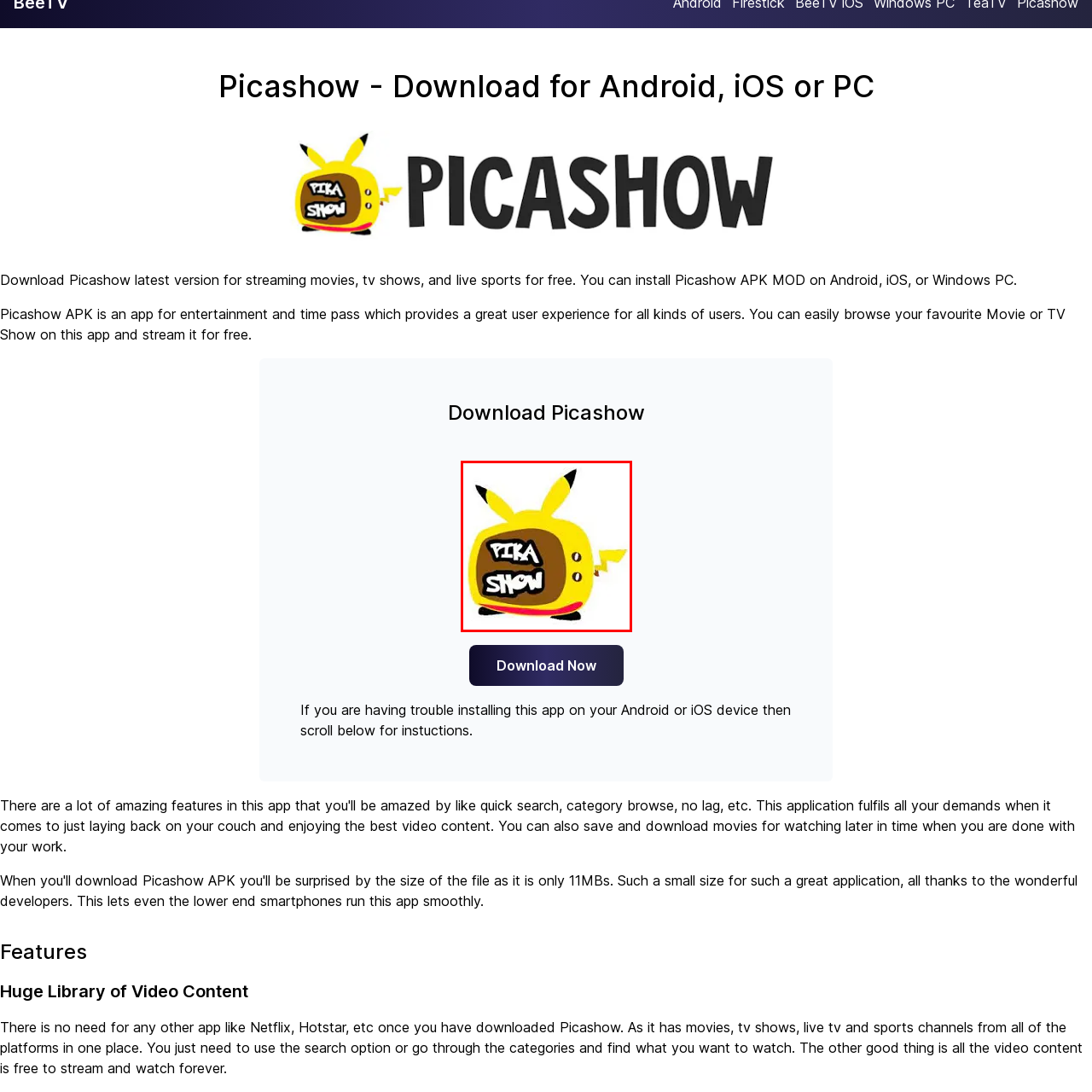Refer to the image enclosed in the red bounding box, then answer the following question in a single word or phrase: What is the shape of the ears on the logo?

Pointy